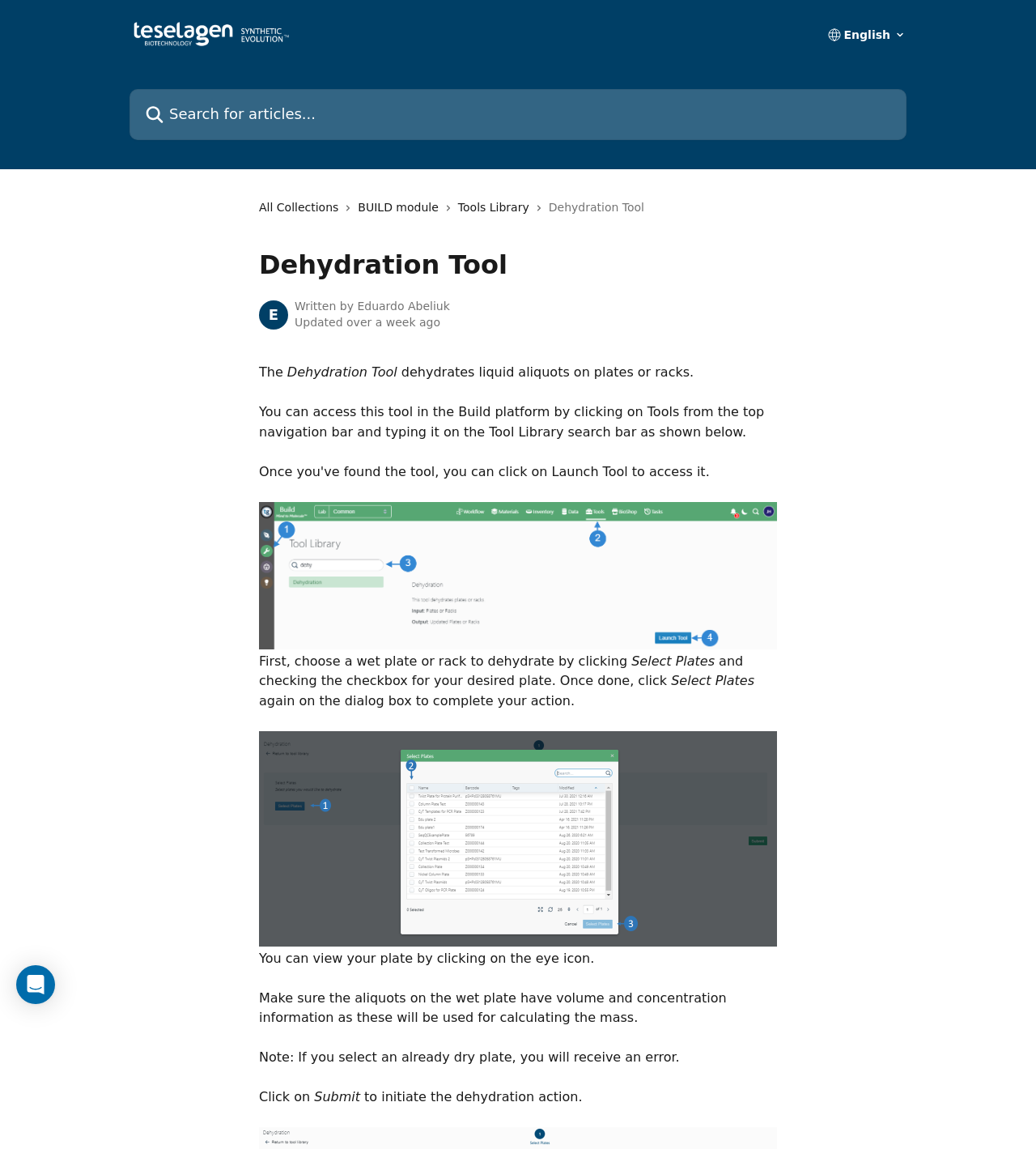What is the purpose of the Dehydration Tool?
Look at the screenshot and give a one-word or phrase answer.

Dehydrates liquid aliquots